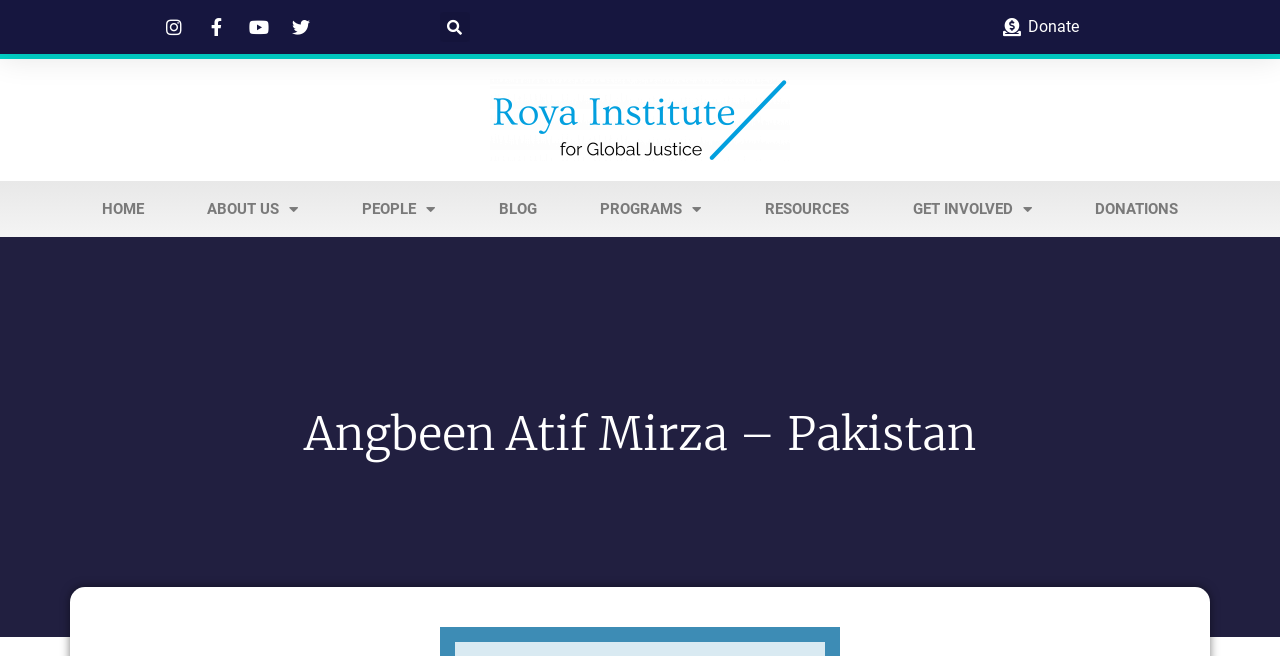Locate the bounding box coordinates of the segment that needs to be clicked to meet this instruction: "Read the blog".

[0.365, 0.276, 0.444, 0.361]